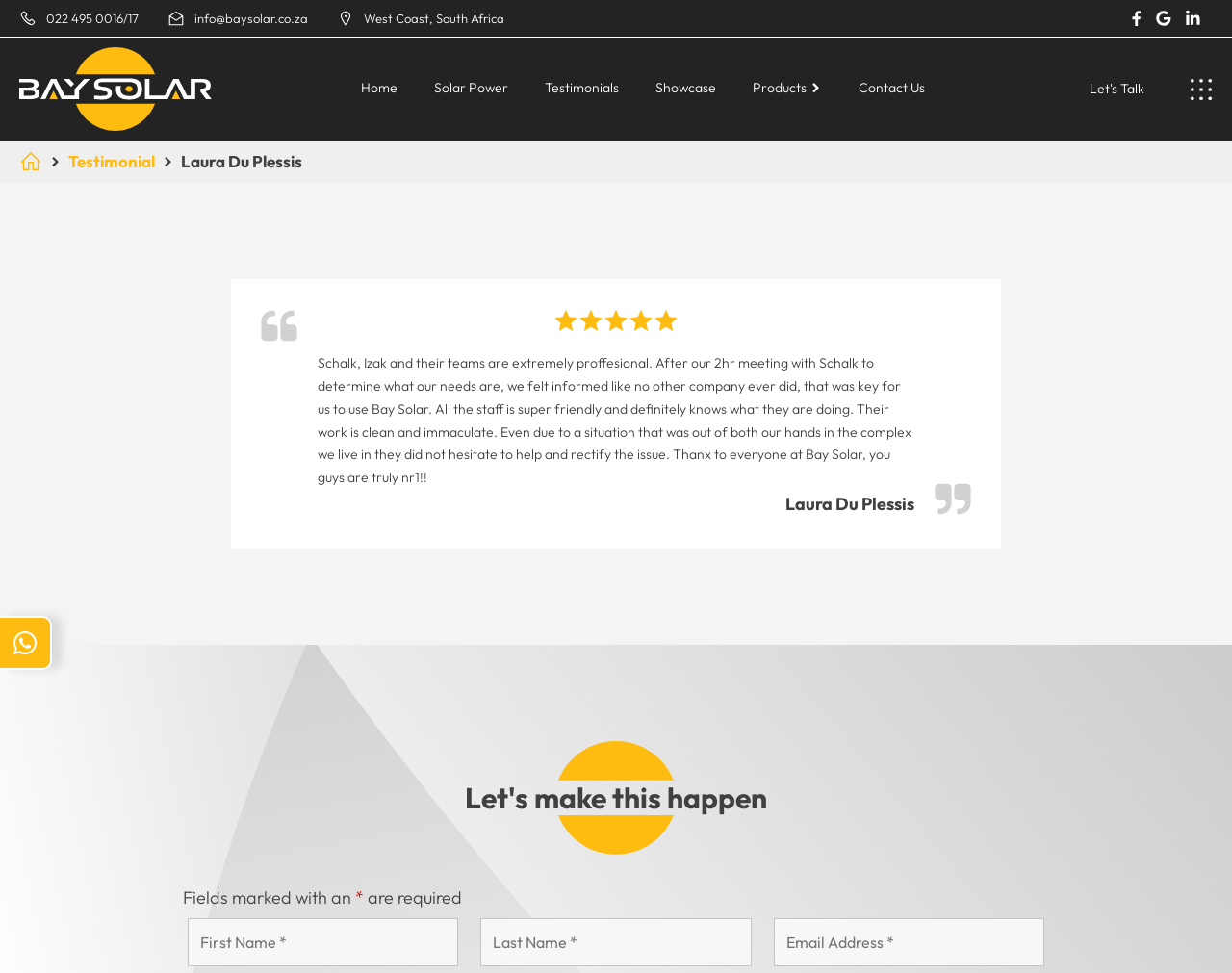Determine the bounding box coordinates of the element that should be clicked to execute the following command: "Click the Contact Us link".

[0.684, 0.071, 0.763, 0.112]